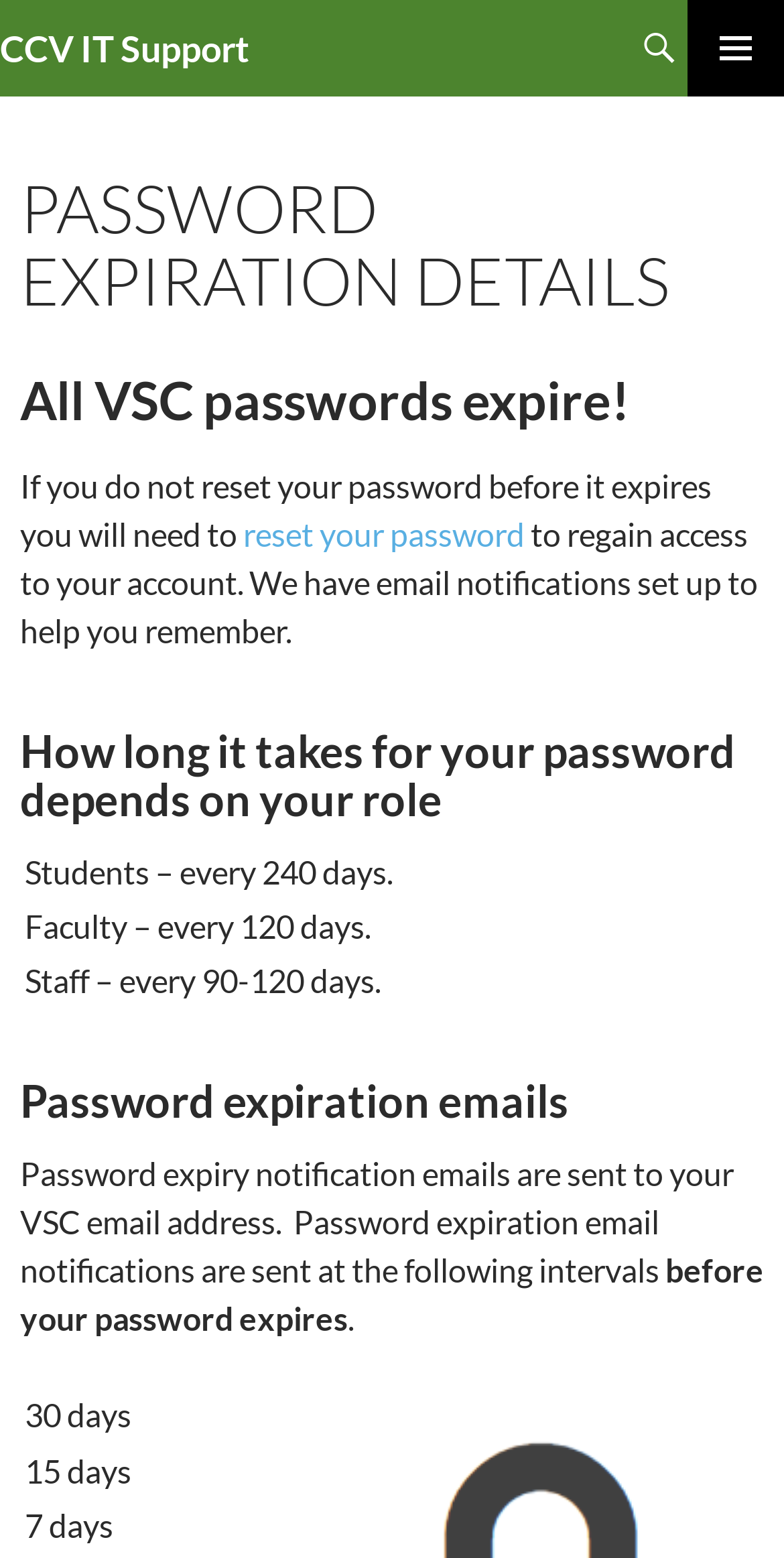How often do students need to reset their passwords?
Please provide a comprehensive answer based on the contents of the image.

According to the webpage, students need to reset their passwords every 240 days, as stated in the section 'How long it takes for your password depends on your role'.